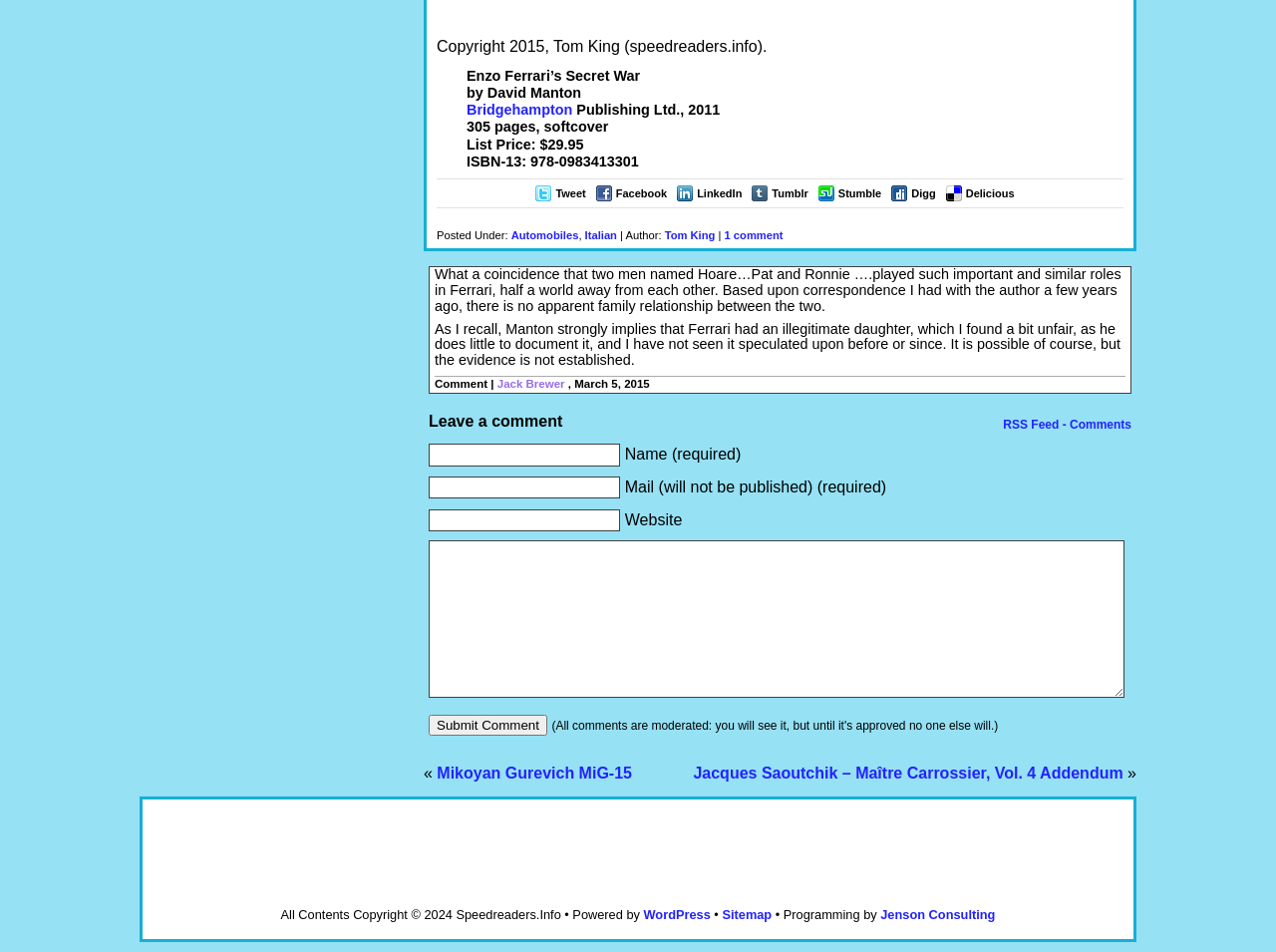Locate the bounding box coordinates of the element that needs to be clicked to carry out the instruction: "Enter your name in the 'Name' field". The coordinates should be given as four float numbers ranging from 0 to 1, i.e., [left, top, right, bottom].

[0.336, 0.466, 0.486, 0.49]